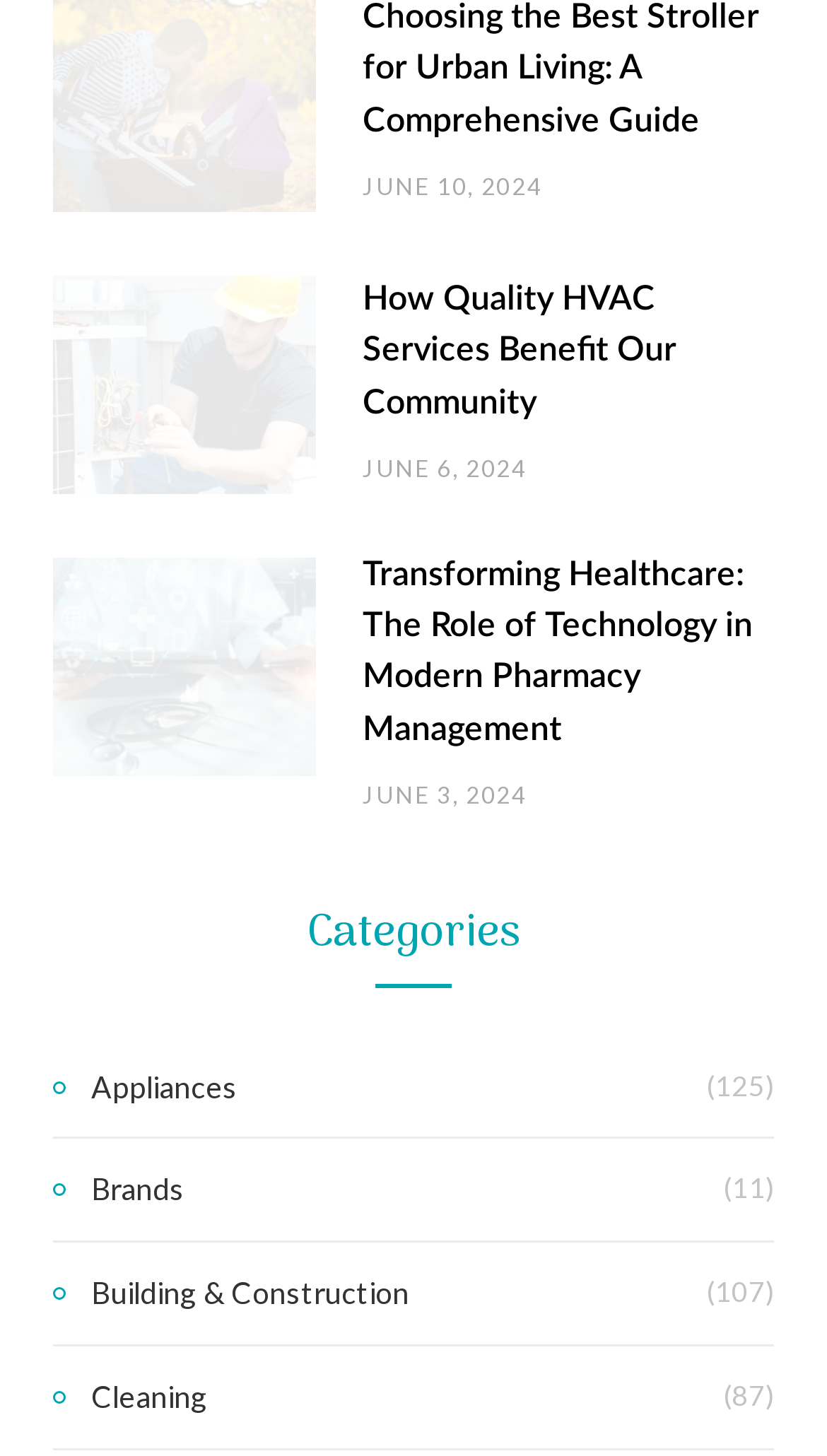Identify the bounding box for the UI element specified in this description: "Tool". The coordinates must be four float numbers between 0 and 1, formatted as [left, top, right, bottom].

[0.453, 0.598, 0.547, 0.614]